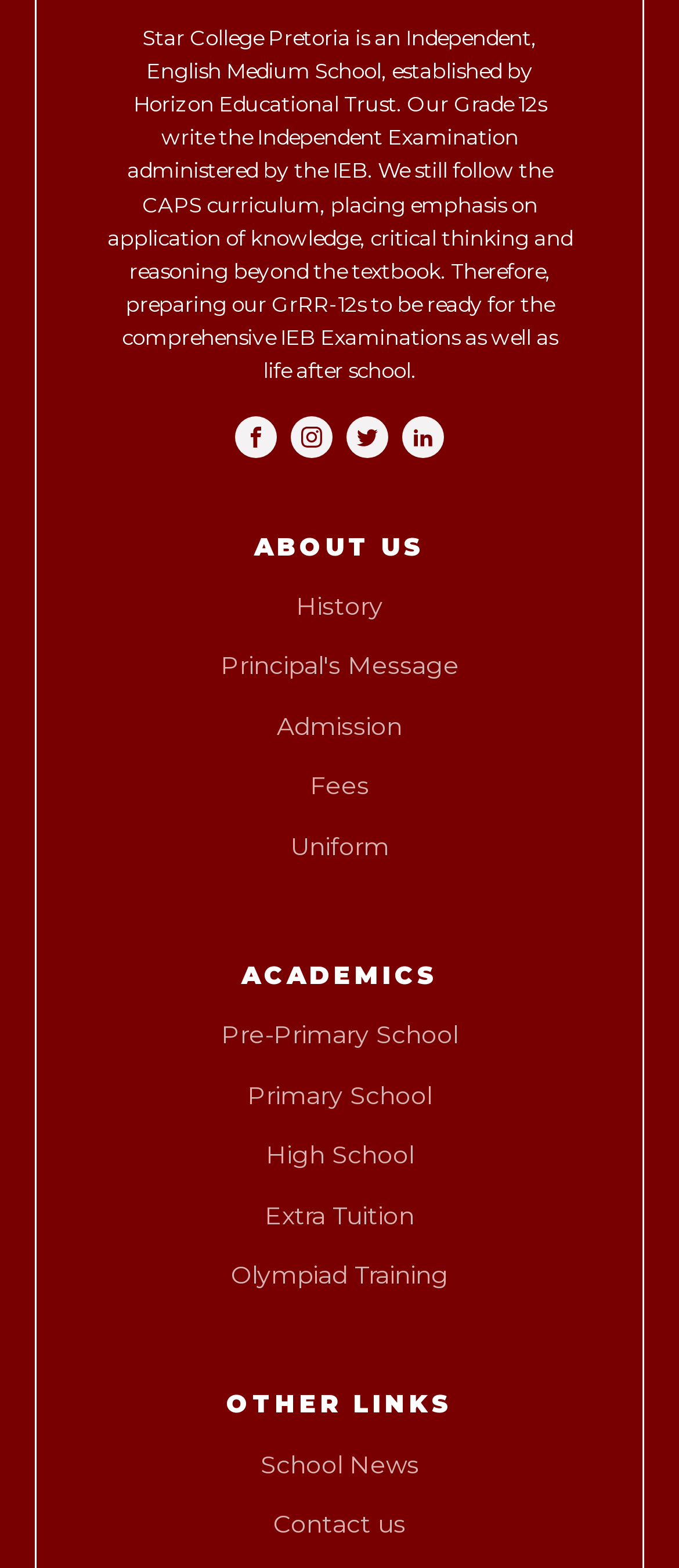Determine the bounding box for the UI element as described: "Extra Tuition". The coordinates should be represented as four float numbers between 0 and 1, formatted as [left, top, right, bottom].

[0.39, 0.763, 0.61, 0.787]